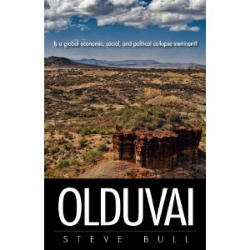What is the author's name?
Examine the image and provide an in-depth answer to the question.

The author's name is featured beneath the title, indicating the source of these compelling insights, which is 'STEVE BULL'.